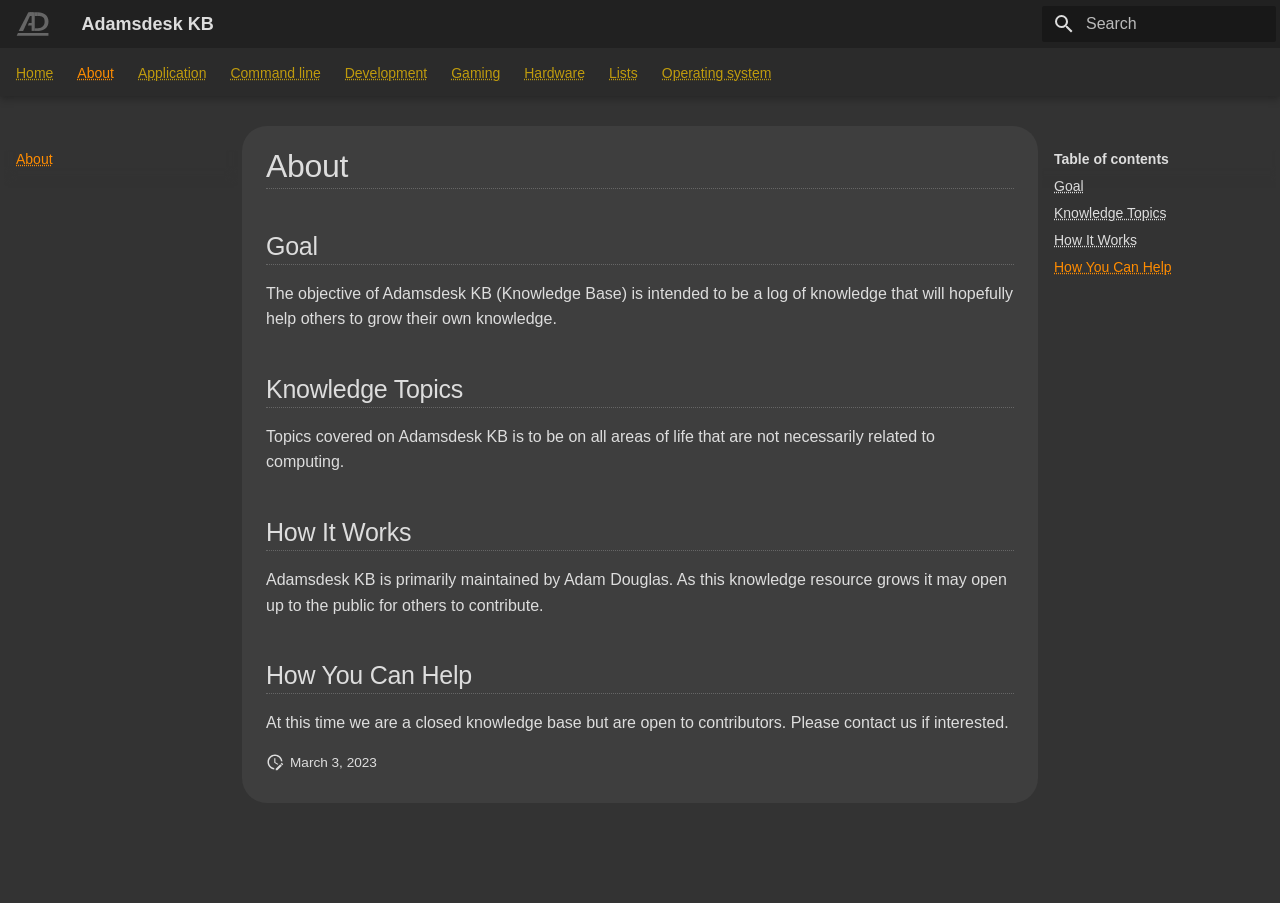What is the current status of contributing to the knowledge base?
Please provide a comprehensive answer based on the contents of the image.

The webpage mentions that the knowledge base is currently a closed knowledge base, but it is open to contributors and interested individuals can contact them to contribute.